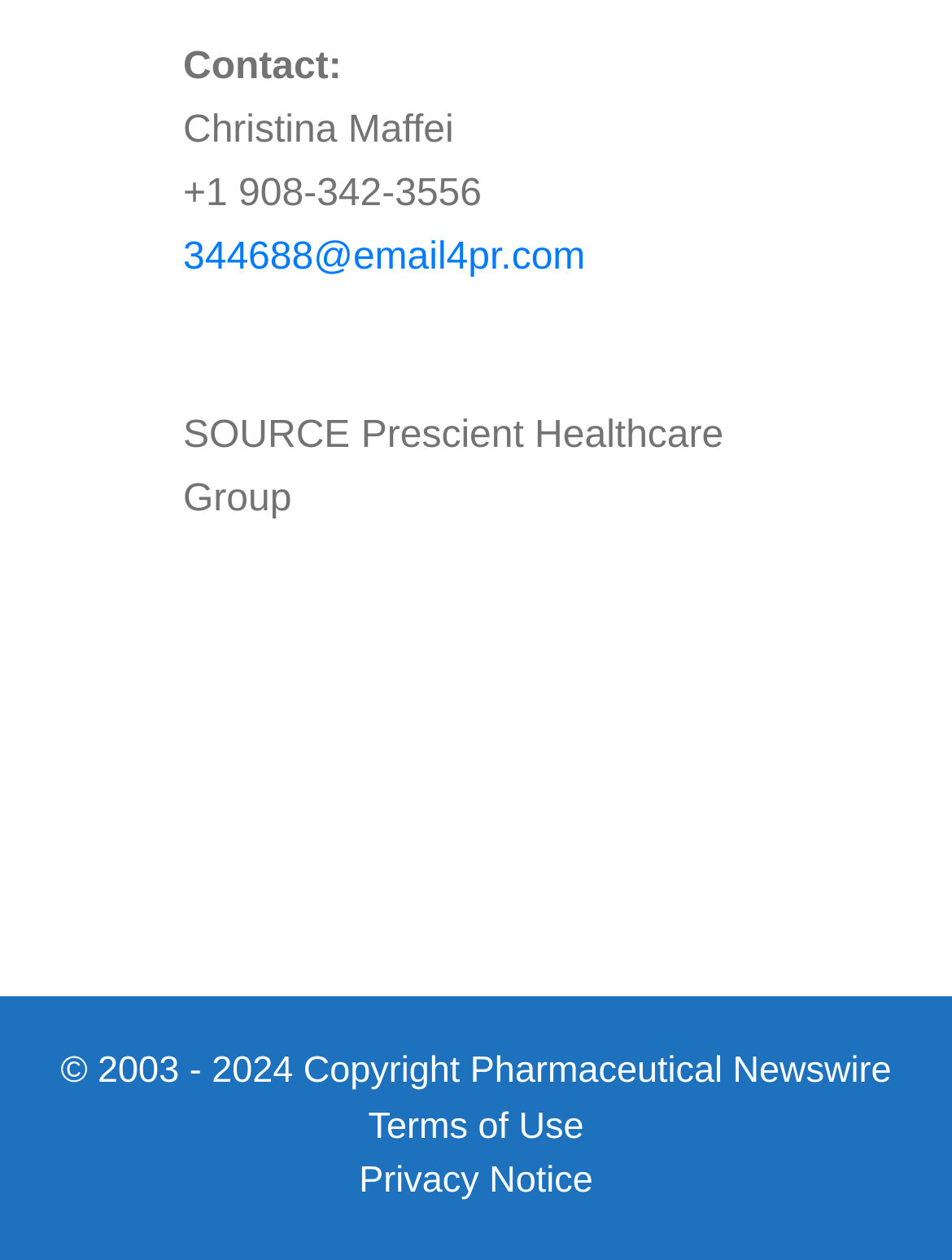What are the two links provided at the bottom?
Answer the question in as much detail as possible.

The two links provided at the bottom of the webpage are 'Terms of Use' and 'Privacy Notice', which are likely related to the website's policies and legal information.